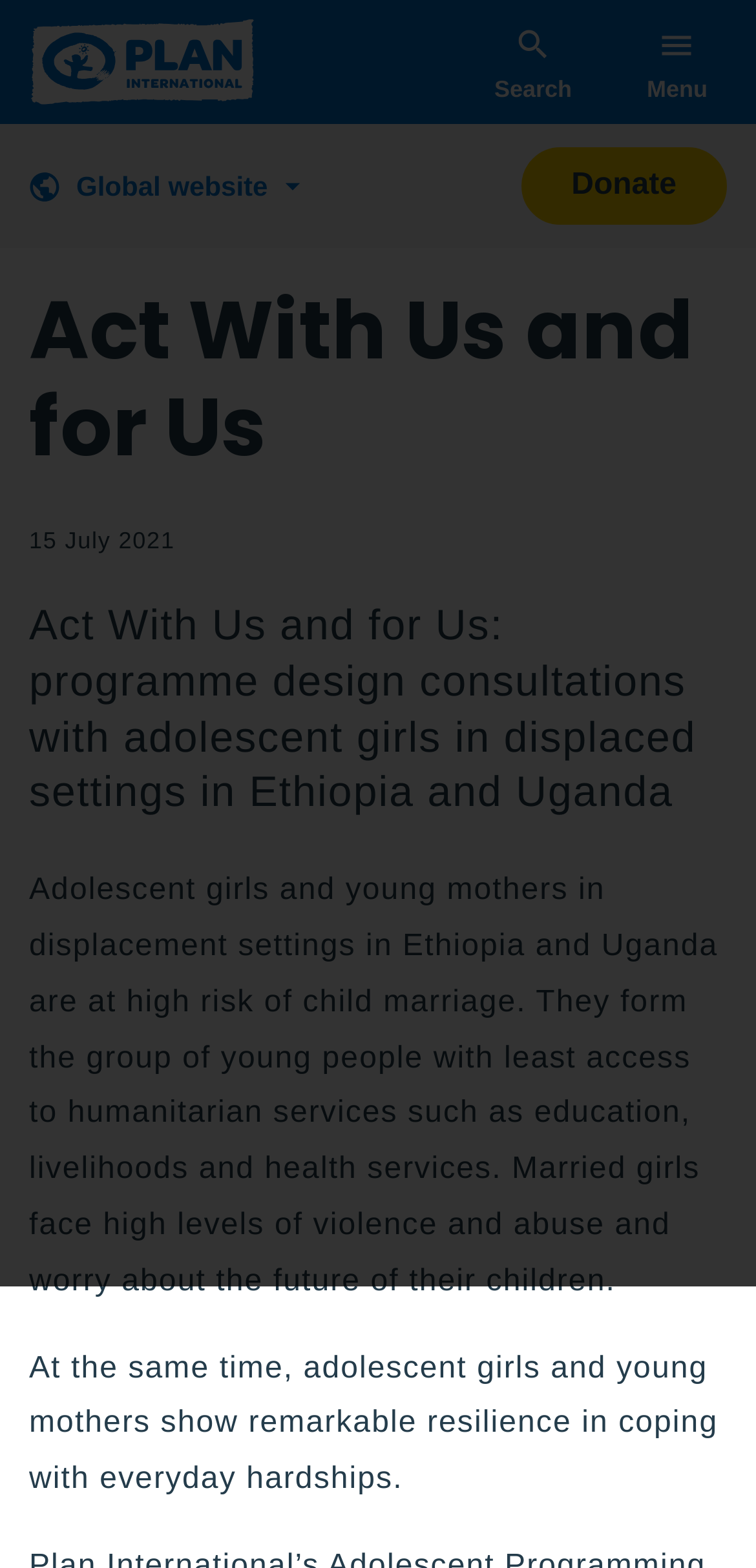Respond with a single word or short phrase to the following question: 
In which countries did the programme design consultations take place?

Ethiopia and Uganda